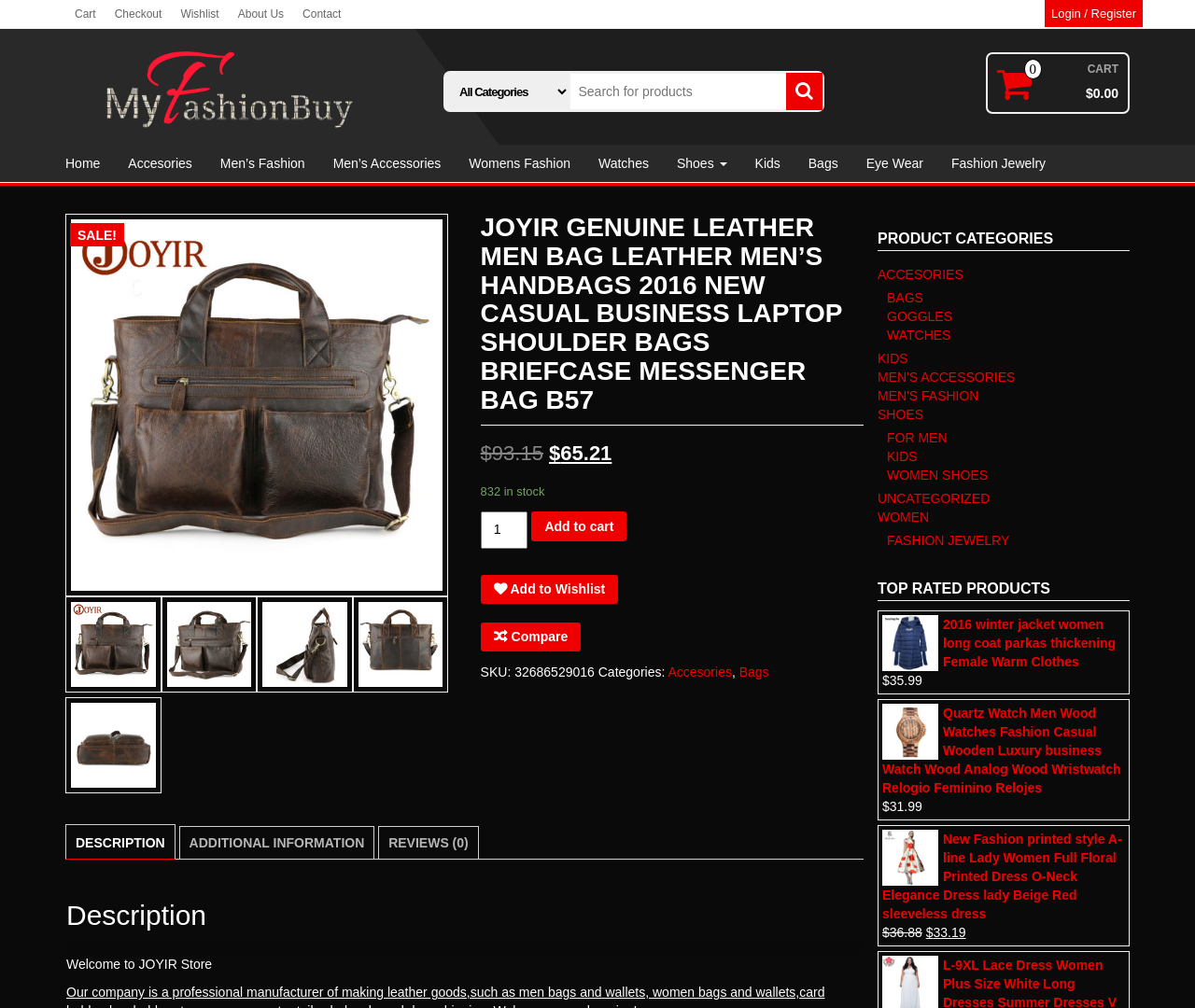Extract the bounding box coordinates for the described element: "Add to cart". The coordinates should be represented as four float numbers between 0 and 1: [left, top, right, bottom].

[0.445, 0.508, 0.524, 0.537]